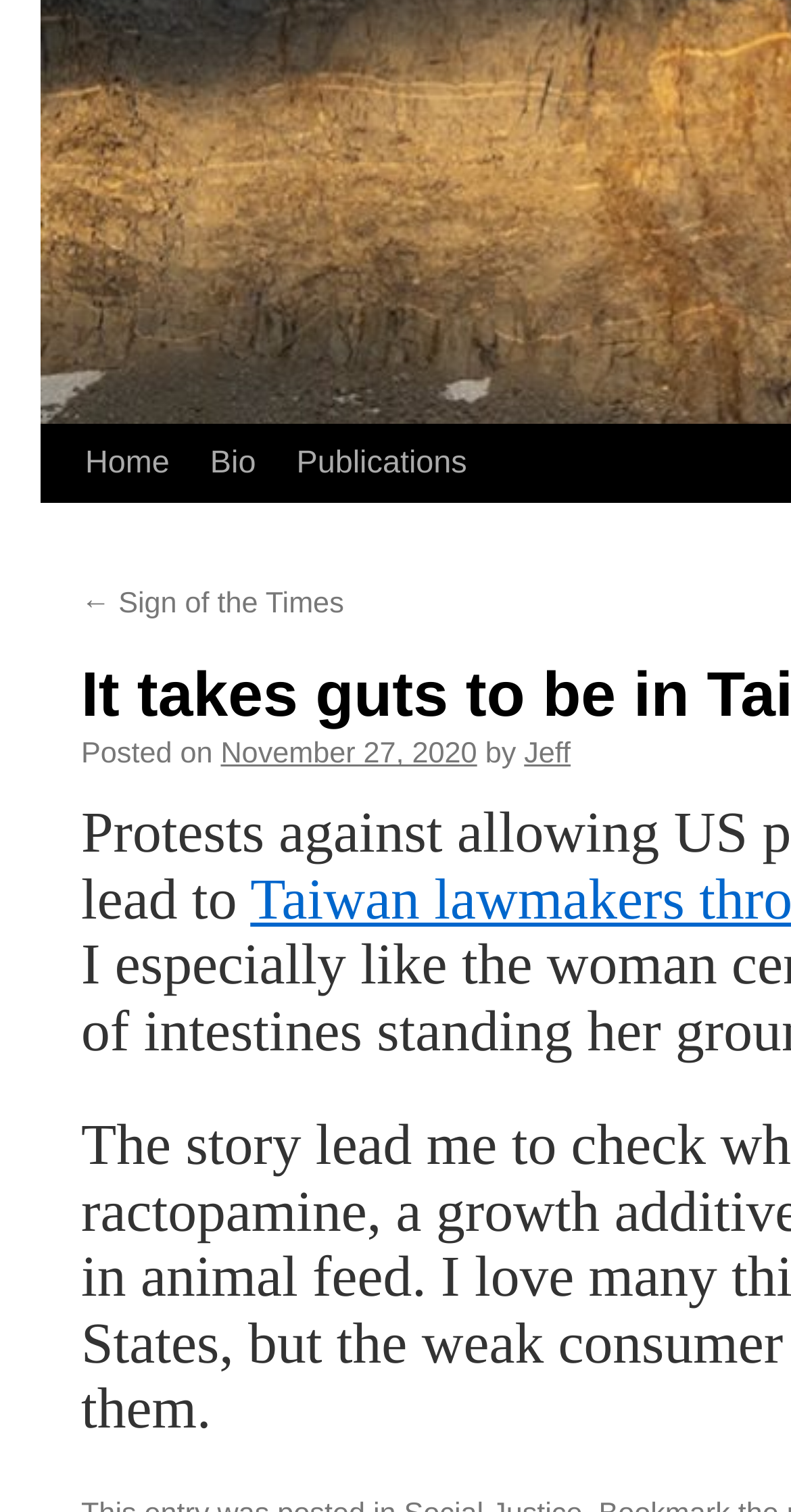Please predict the bounding box coordinates (top-left x, top-left y, bottom-right x, bottom-right y) for the UI element in the screenshot that fits the description: Bio

[0.222, 0.282, 0.322, 0.333]